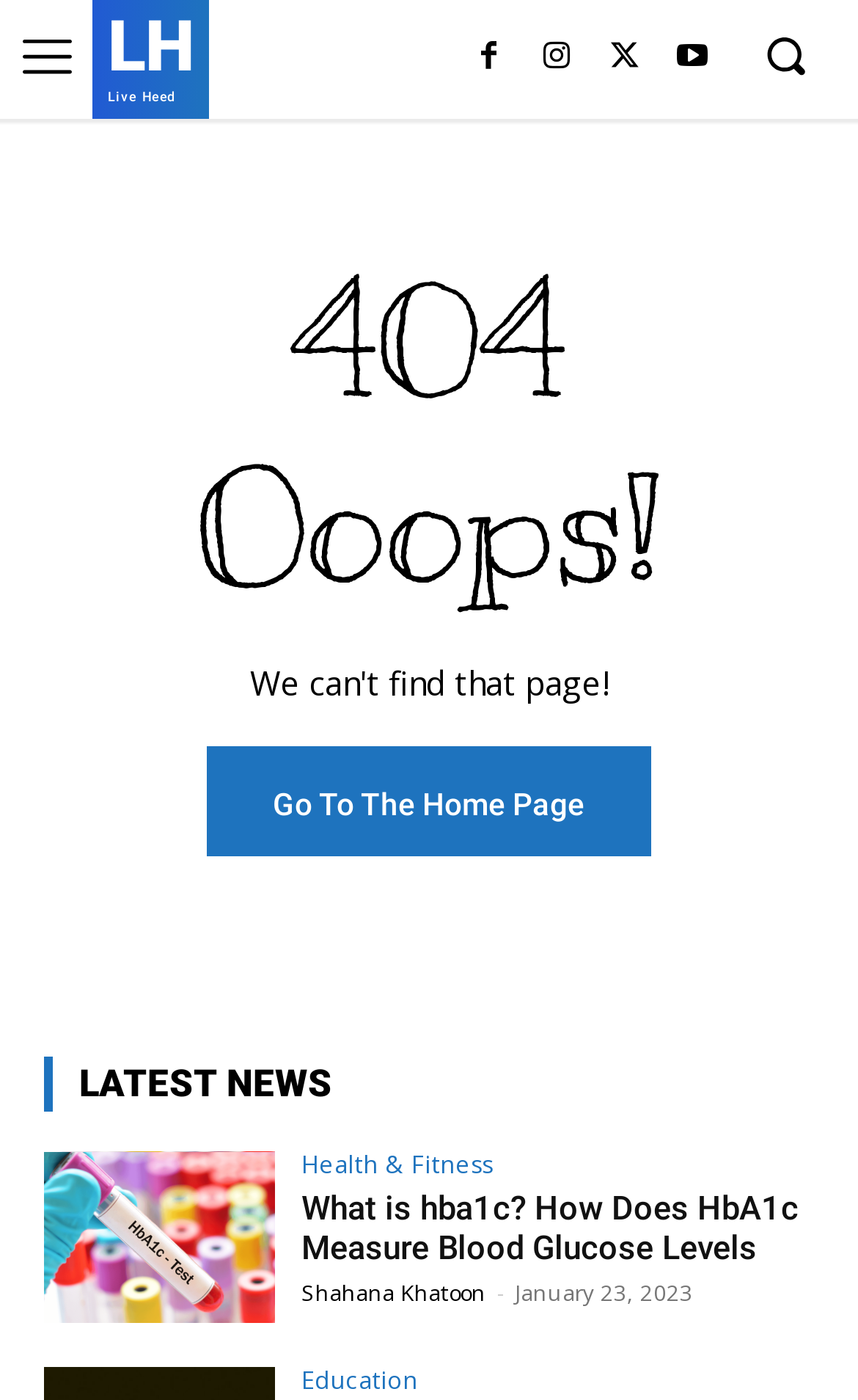Determine the bounding box coordinates of the clickable element to complete this instruction: "Go to the home page". Provide the coordinates in the format of four float numbers between 0 and 1, [left, top, right, bottom].

[0.241, 0.533, 0.759, 0.611]